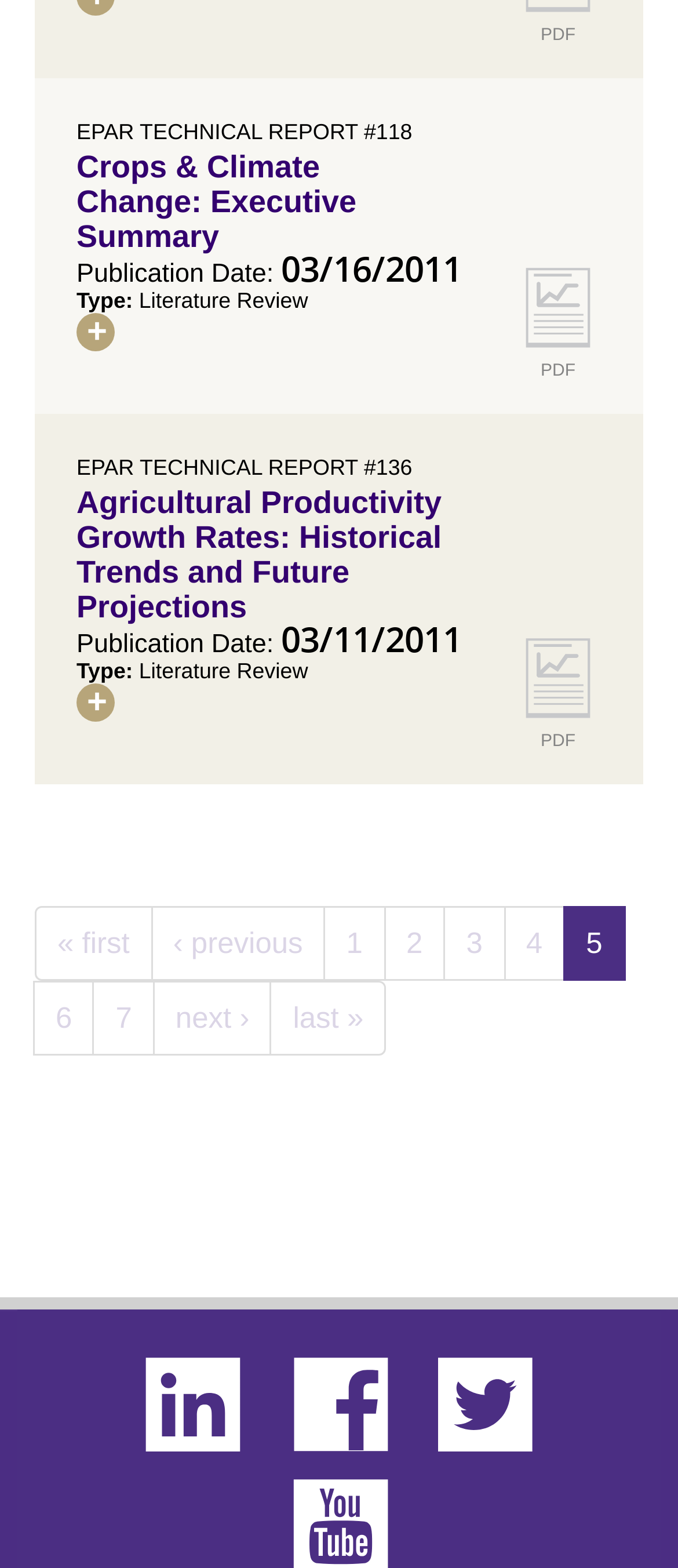What is the publication date of the first report?
Using the image as a reference, answer the question with a short word or phrase.

03/16/2011